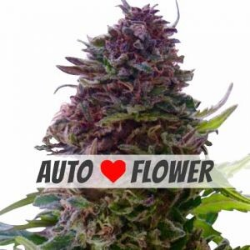Describe all the visual components present in the image.

The image prominently features a vibrant and dense cannabis bud, displaying rich, colorful leaves characteristic of quality autoflowering strains. Overlaid on the image is the text "AUTO ♥ FLOWER," emphasizing the embracing theme of autoflowering cannabis cultivation. This particular strain, part of the autoflowering category, allows for easier growth and quicker harvest cycles, appealing to both novice and experienced growers alike. Autoflowering seeds, such as the ones depicted, are known for their resilience and ability to thrive in various conditions, making them a favored choice for cultivators seeking to produce high-quality buds efficiently. The aesthetic presentation illustrates the beauty and potential of growing autoflowering cannabis plants.